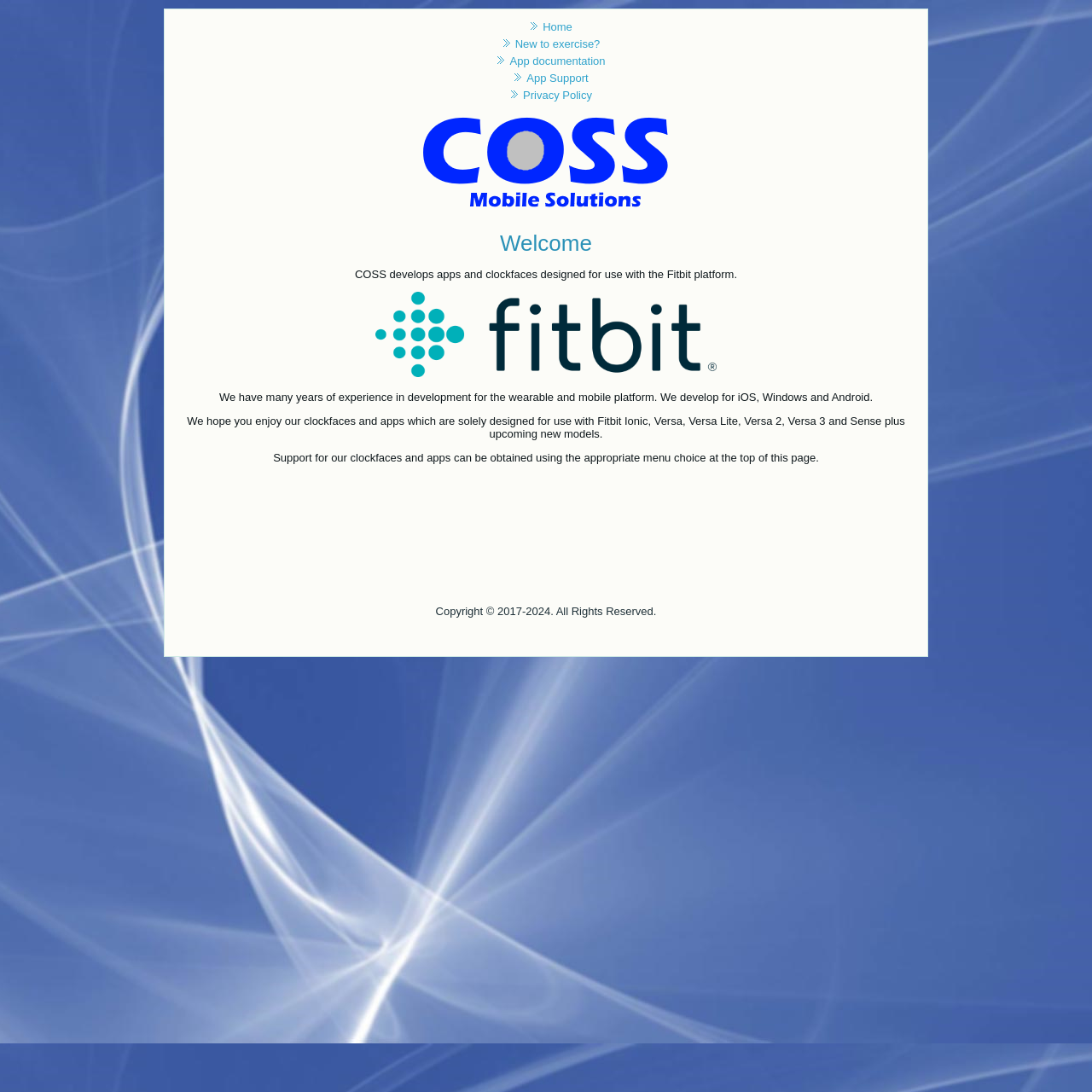Examine the image and give a thorough answer to the following question:
What is the purpose of the company's apps and clockfaces?

According to the webpage content, the company develops apps and clockfaces solely designed for use with Fitbit Ionic, Versa, Versa Lite, Versa 2, Versa 3, and Sense, plus upcoming new models.